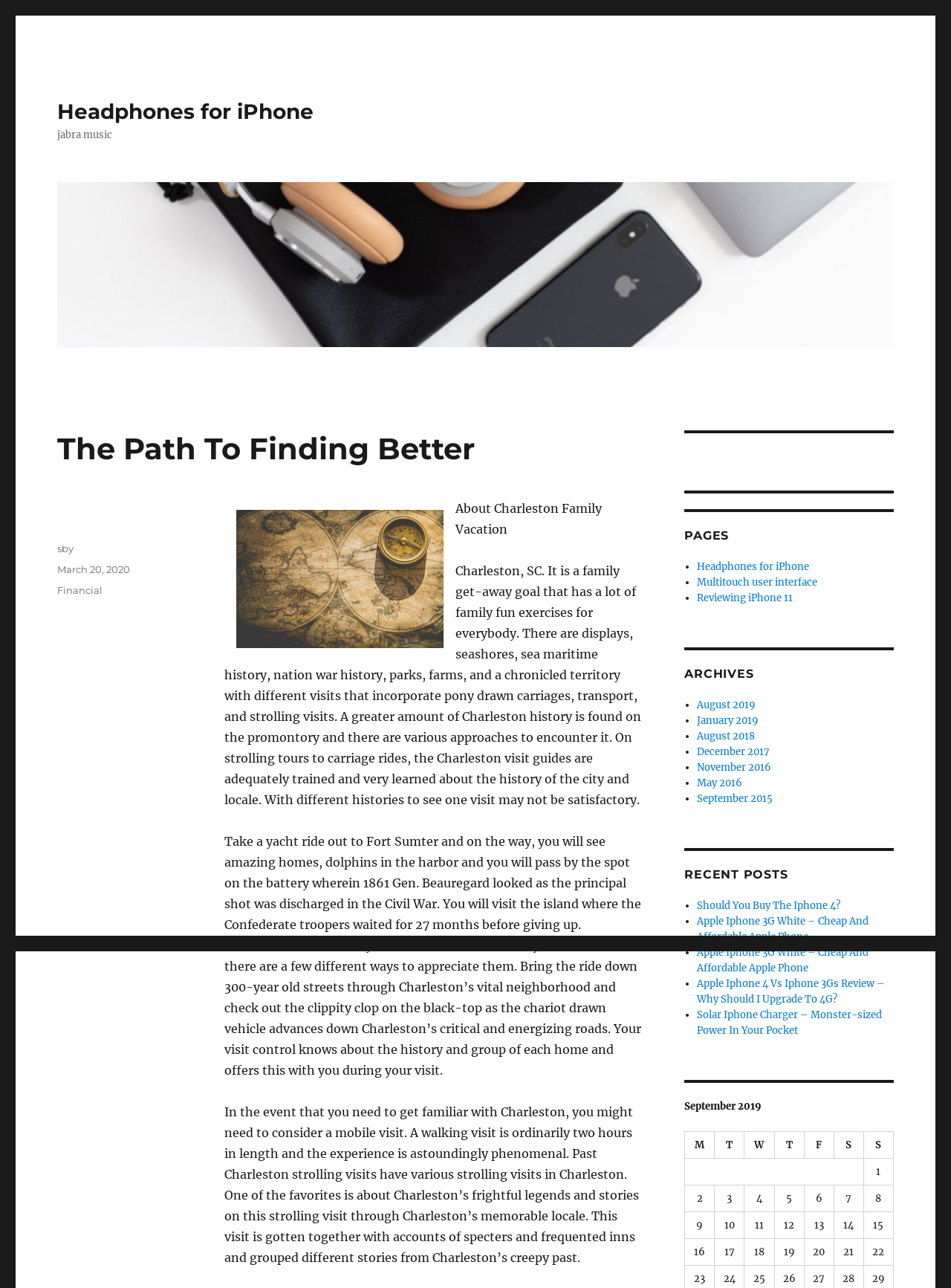Provide a brief response to the question below using a single word or phrase: 
What is the category of the post 'Should You Buy The Iphone 4?'?

Financial